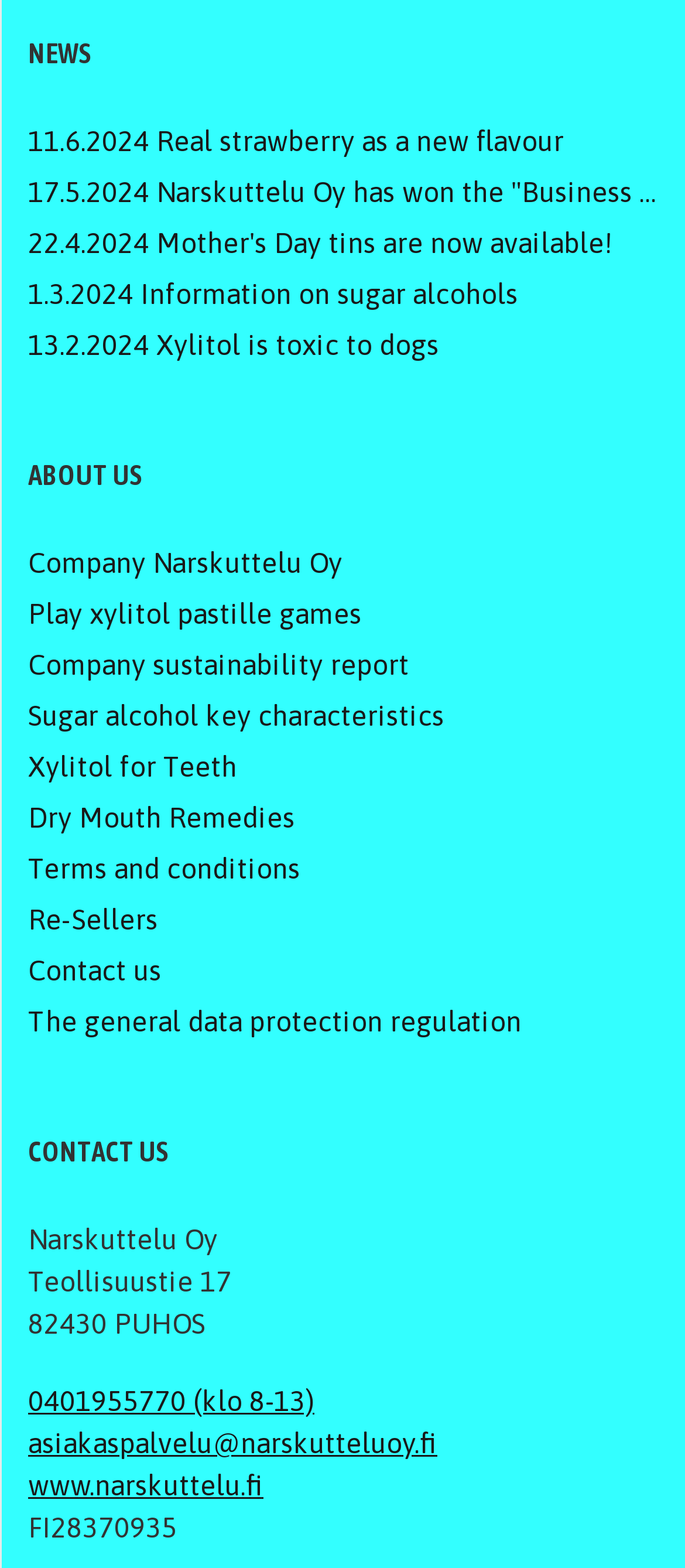Locate the bounding box coordinates of the region to be clicked to comply with the following instruction: "Get information on sugar alcohols". The coordinates must be four float numbers between 0 and 1, in the form [left, top, right, bottom].

[0.041, 0.174, 0.962, 0.201]